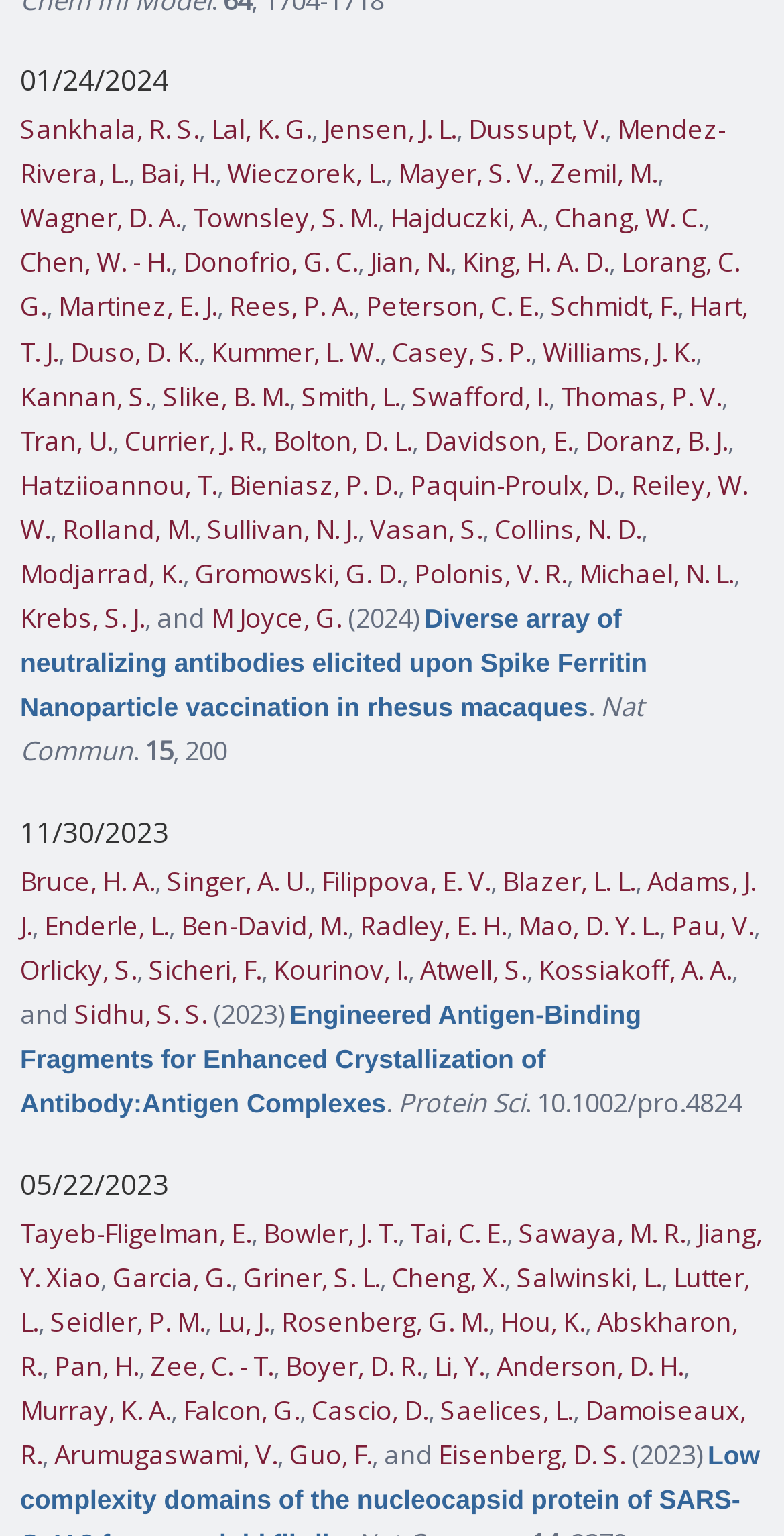Review the image closely and give a comprehensive answer to the question: What is the title of the second article?

The second article is listed with a title that is a long phrase, which is 'Engineered Antigen-Binding Fragments for Enhanced Crystallization of Antibody:Antigen Complexes'. This title is likely to be the title of a research article or paper.